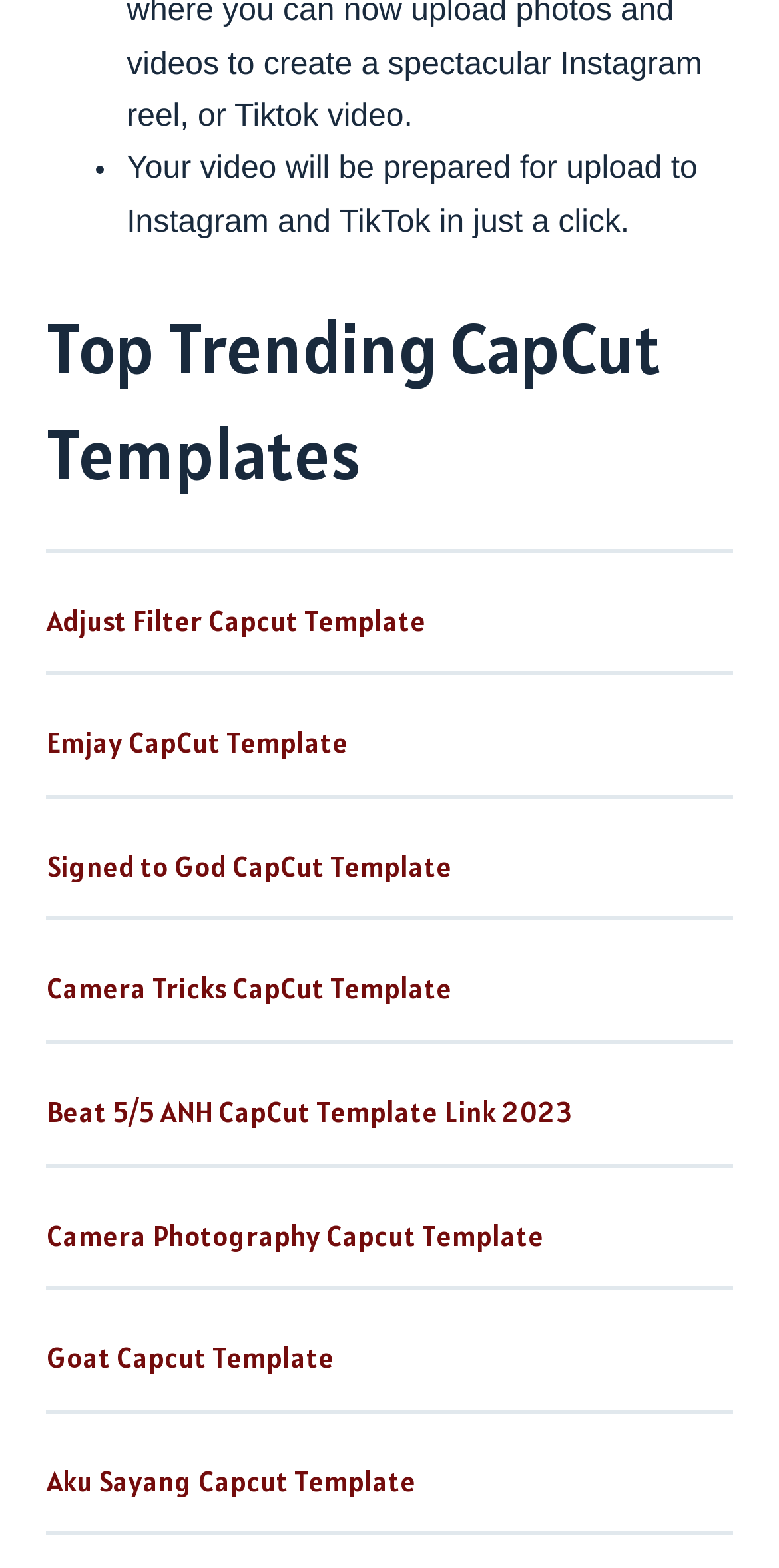Find the bounding box coordinates for the area you need to click to carry out the instruction: "Open Signed to God CapCut Template". The coordinates should be four float numbers between 0 and 1, indicated as [left, top, right, bottom].

[0.06, 0.541, 0.581, 0.564]